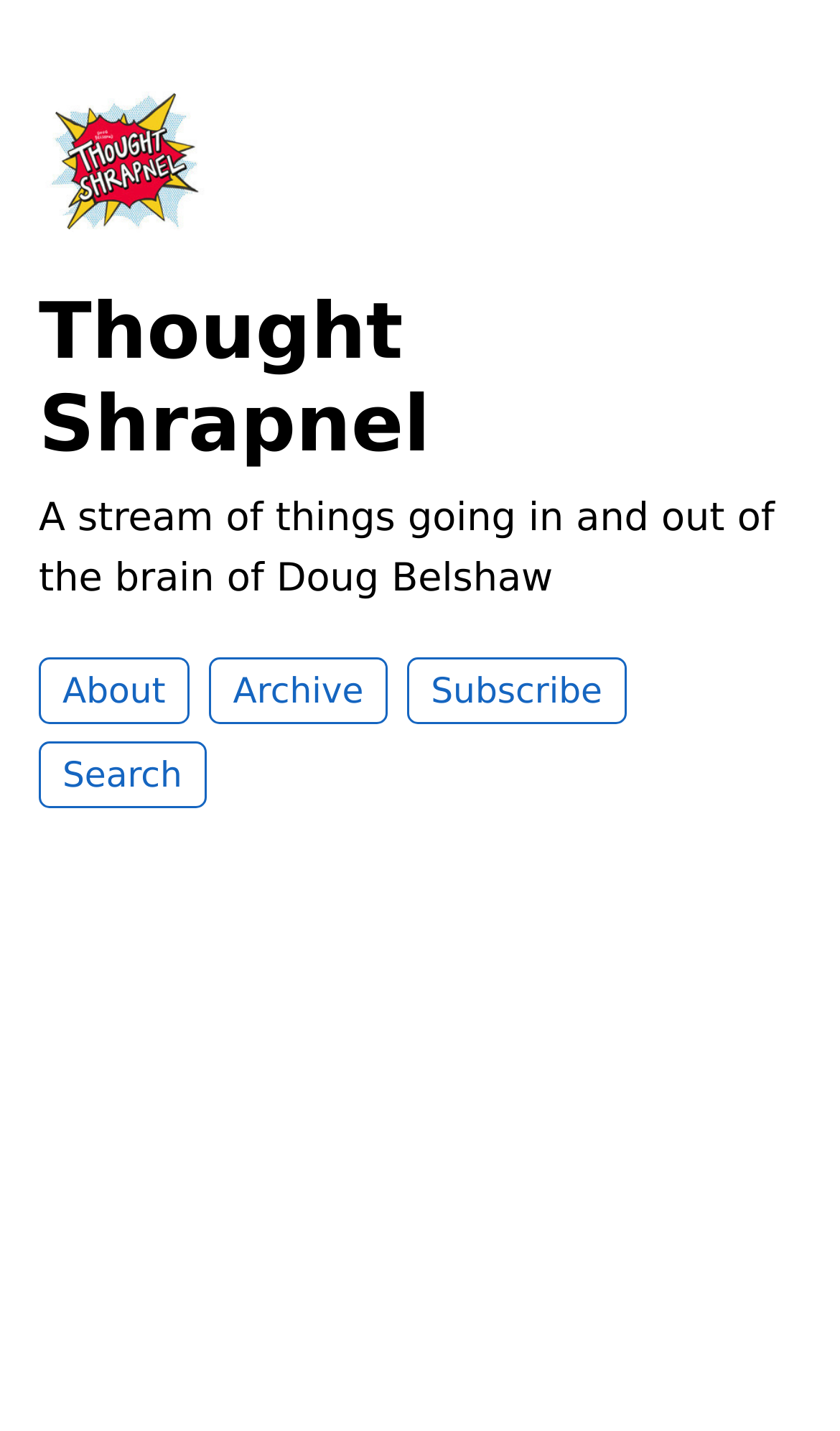Give a one-word or phrase response to the following question: What can be found in the 'Archive' section?

Past content